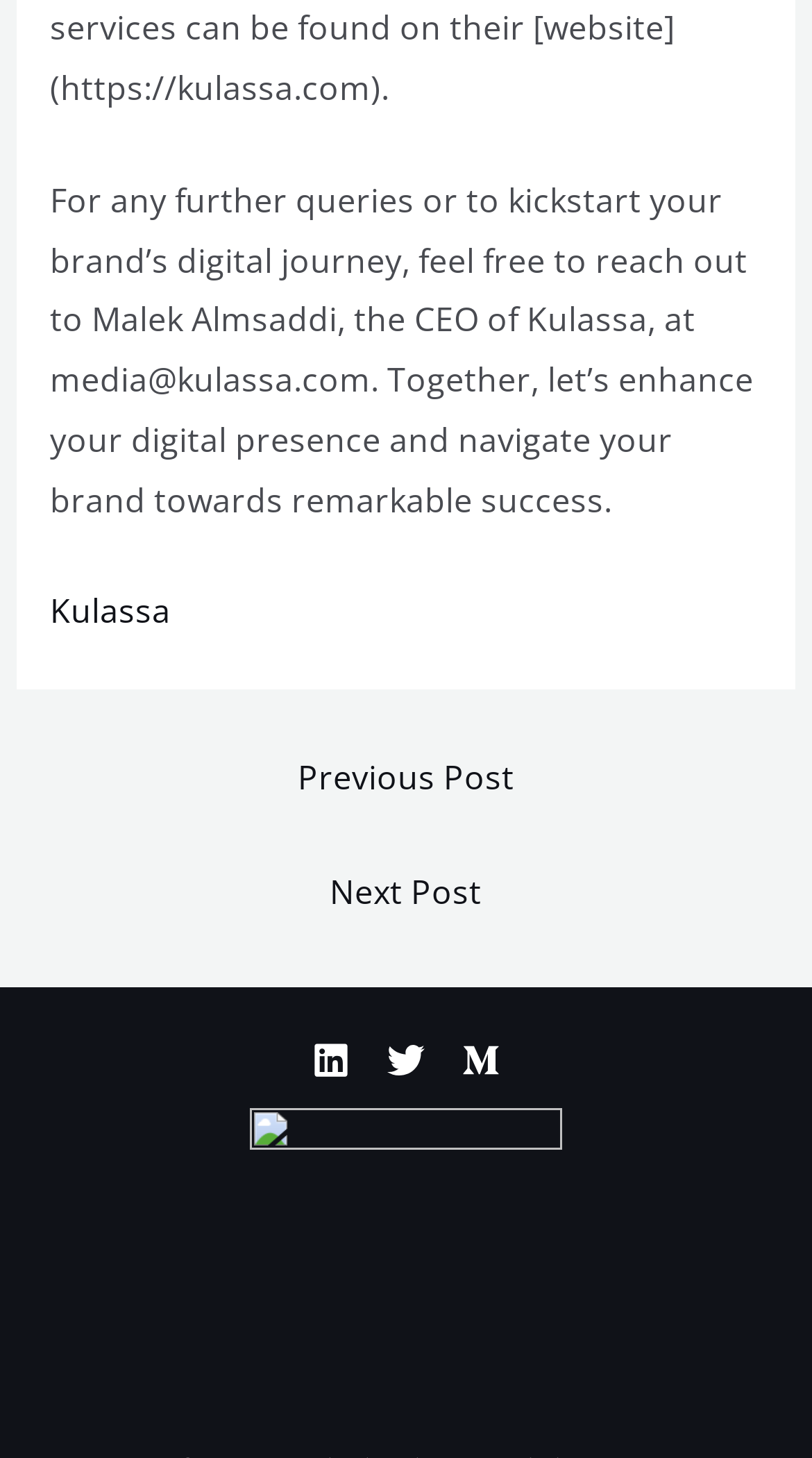What is the navigation section for?
Refer to the image and provide a thorough answer to the question.

The navigation section at the middle of the page is for post navigation, which includes links to the previous and next posts.